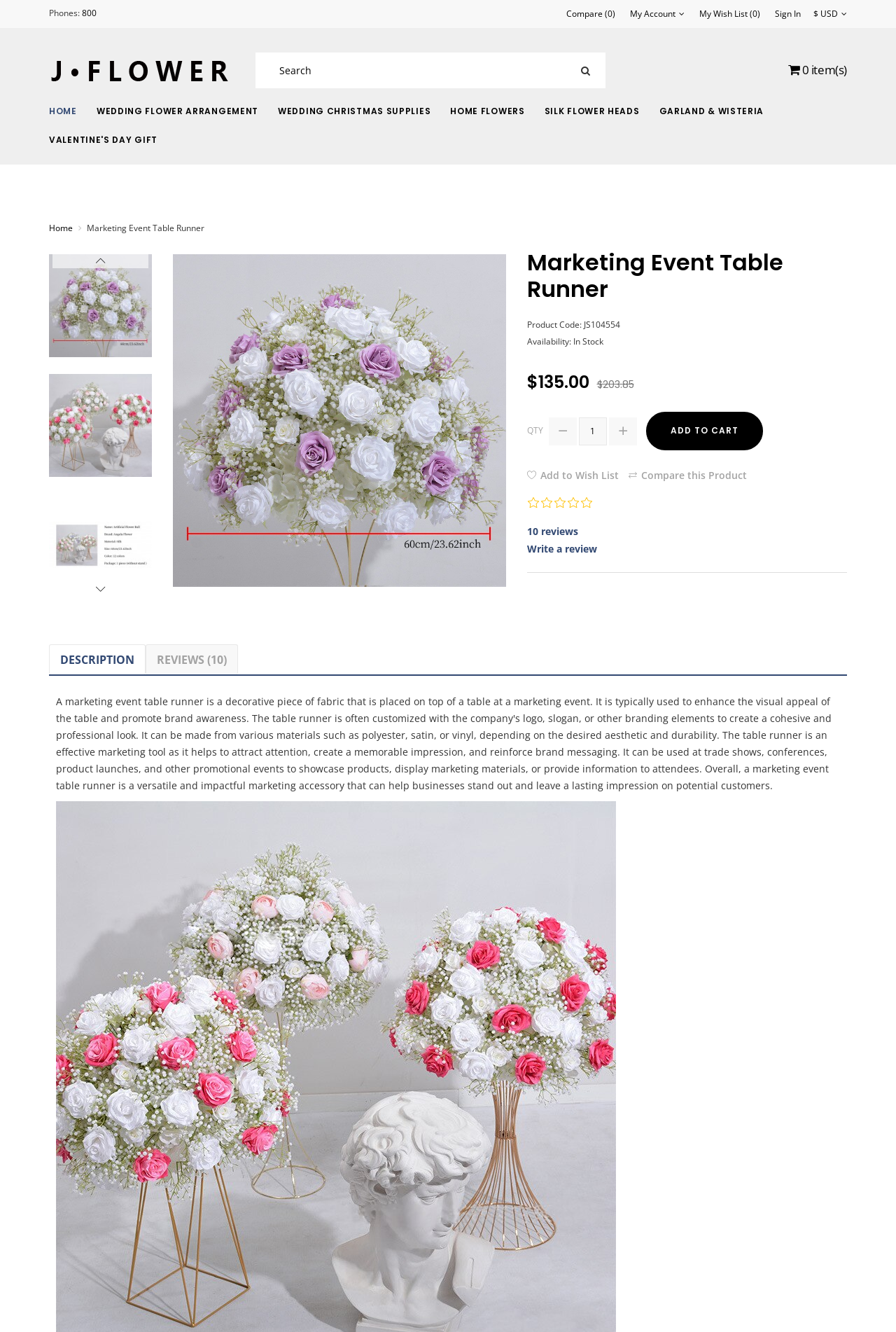Determine the bounding box for the UI element described here: "alt="Marketing Event Table Runner"".

[0.055, 0.37, 0.17, 0.448]